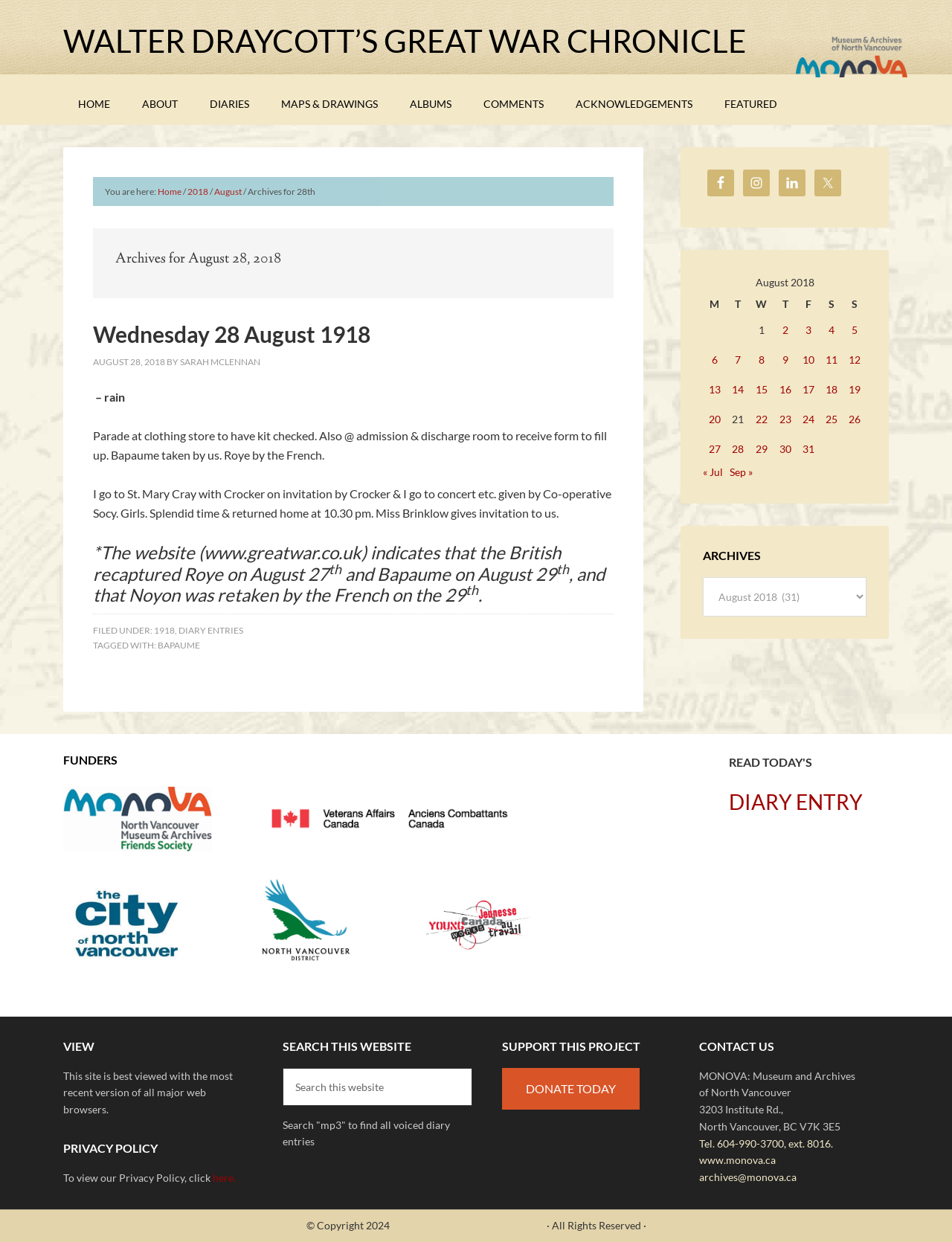Respond with a single word or short phrase to the following question: 
Who wrote the diary entry?

SARAH MCLENNAN